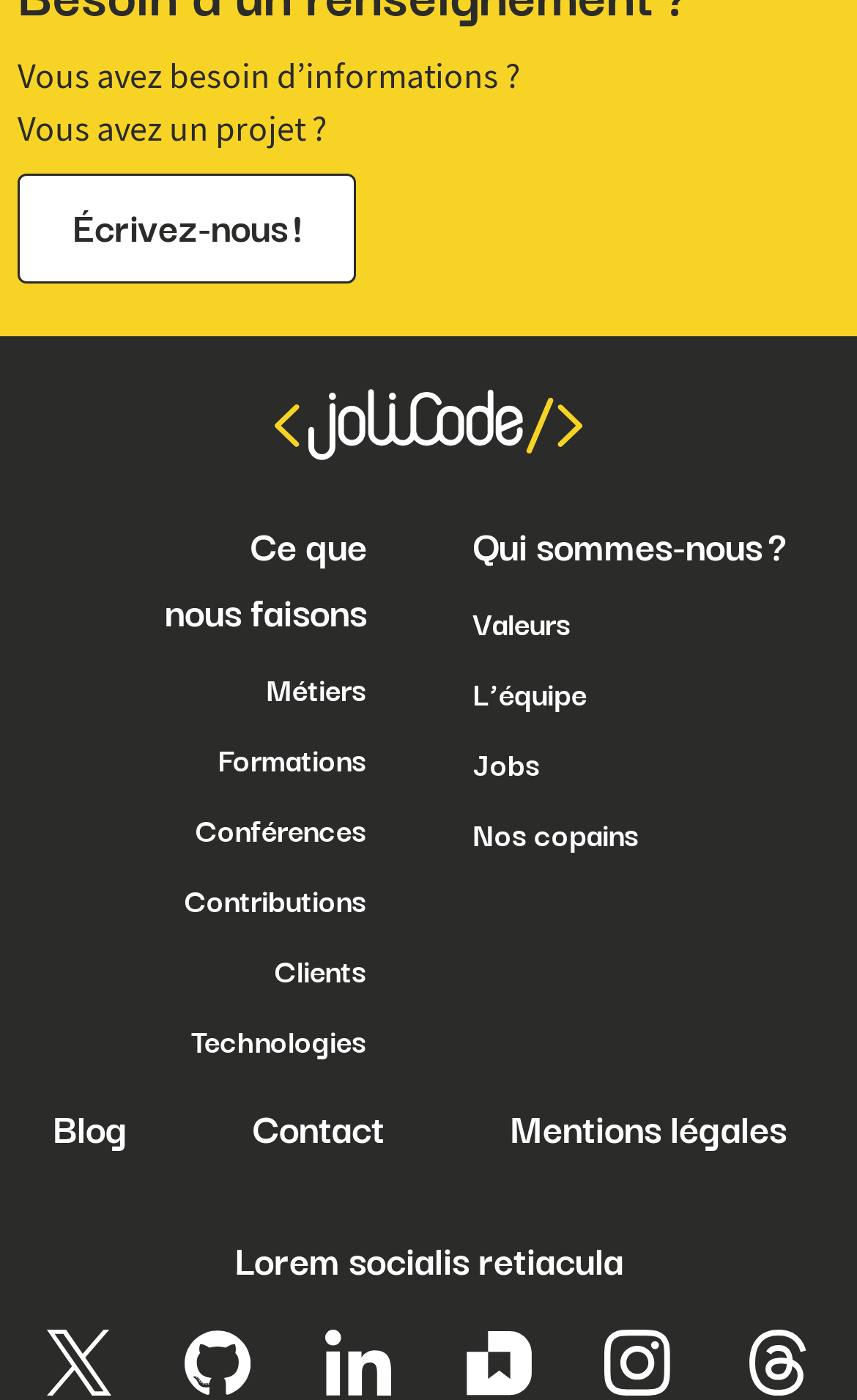Give a one-word or one-phrase response to the question:
What is the second heading on the webpage?

Qui sommes-nous?